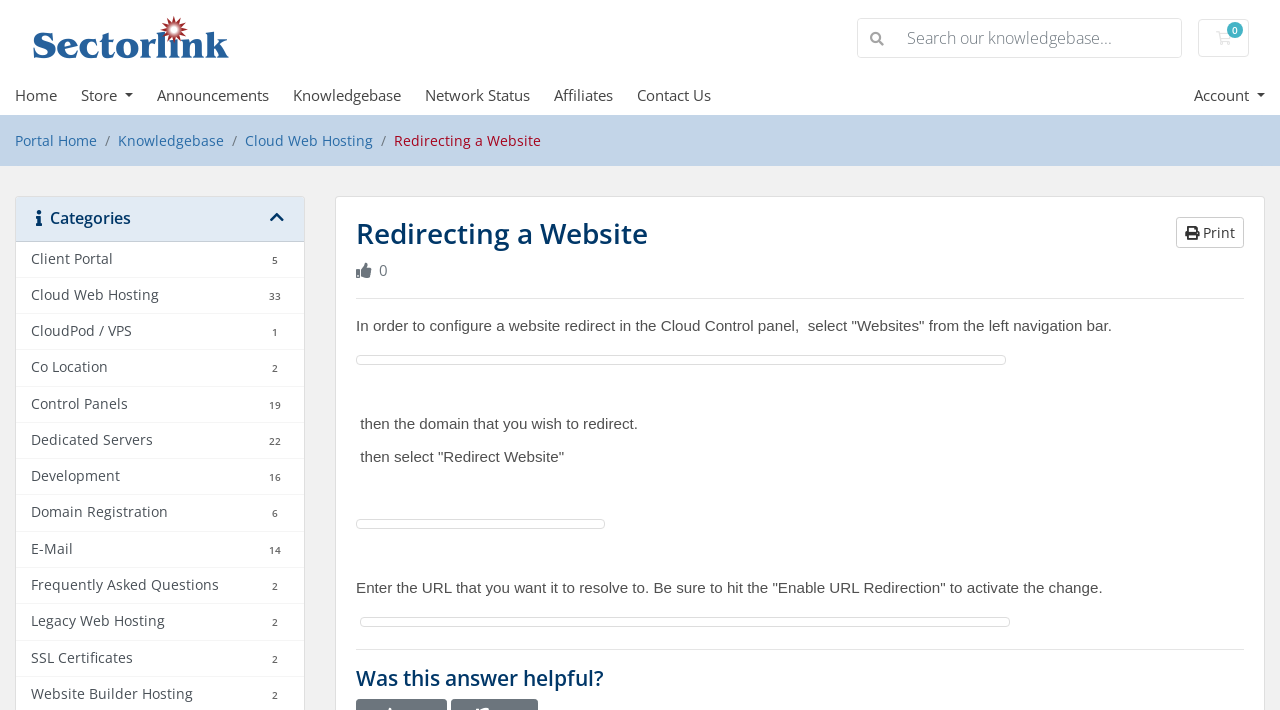Please predict the bounding box coordinates (top-left x, top-left y, bottom-right x, bottom-right y) for the UI element in the screenshot that fits the description: Co Location 2

[0.012, 0.494, 0.238, 0.545]